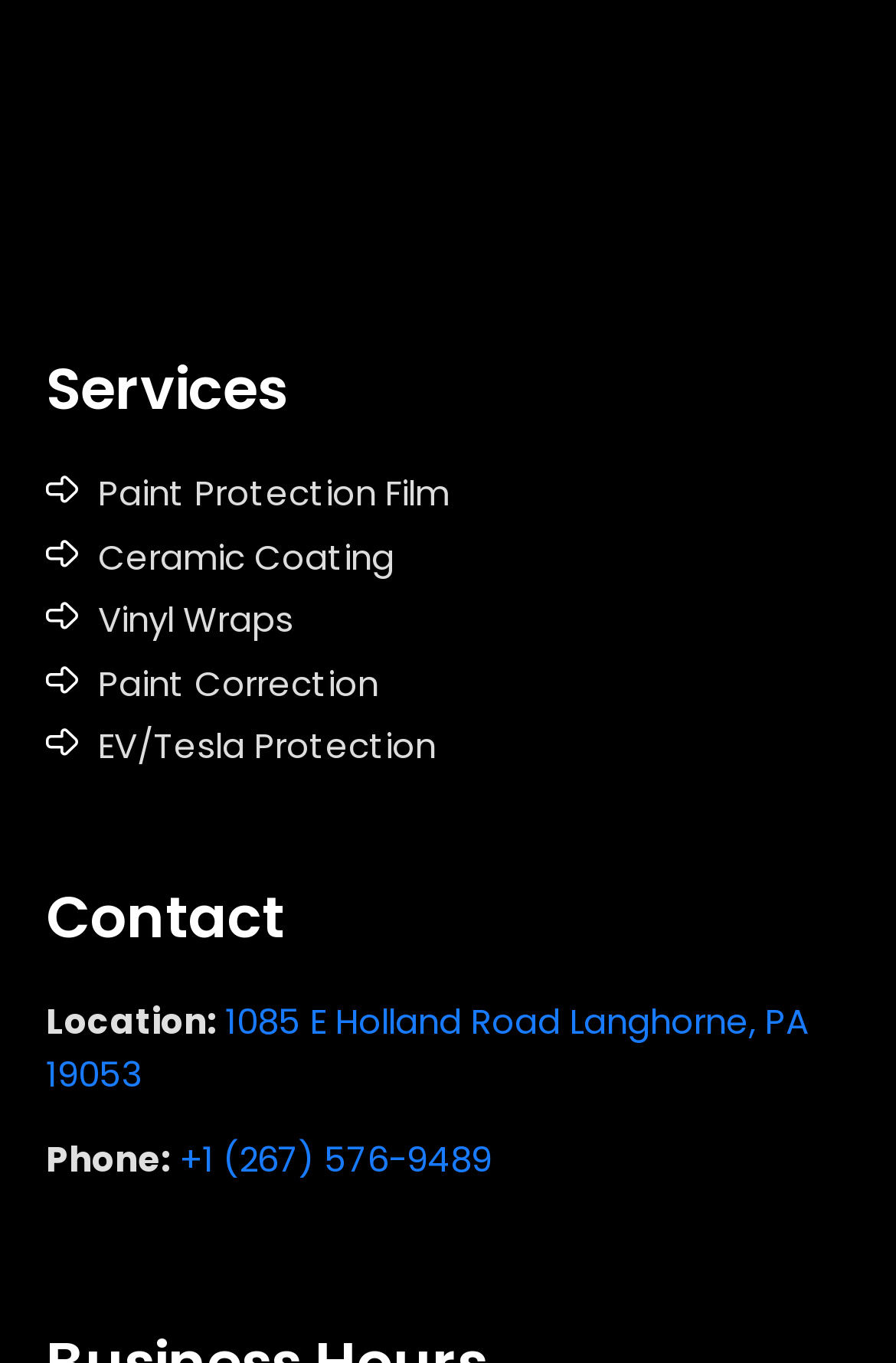Provide a single word or phrase to answer the given question: 
What is the second section listed after 'Services'?

Contact